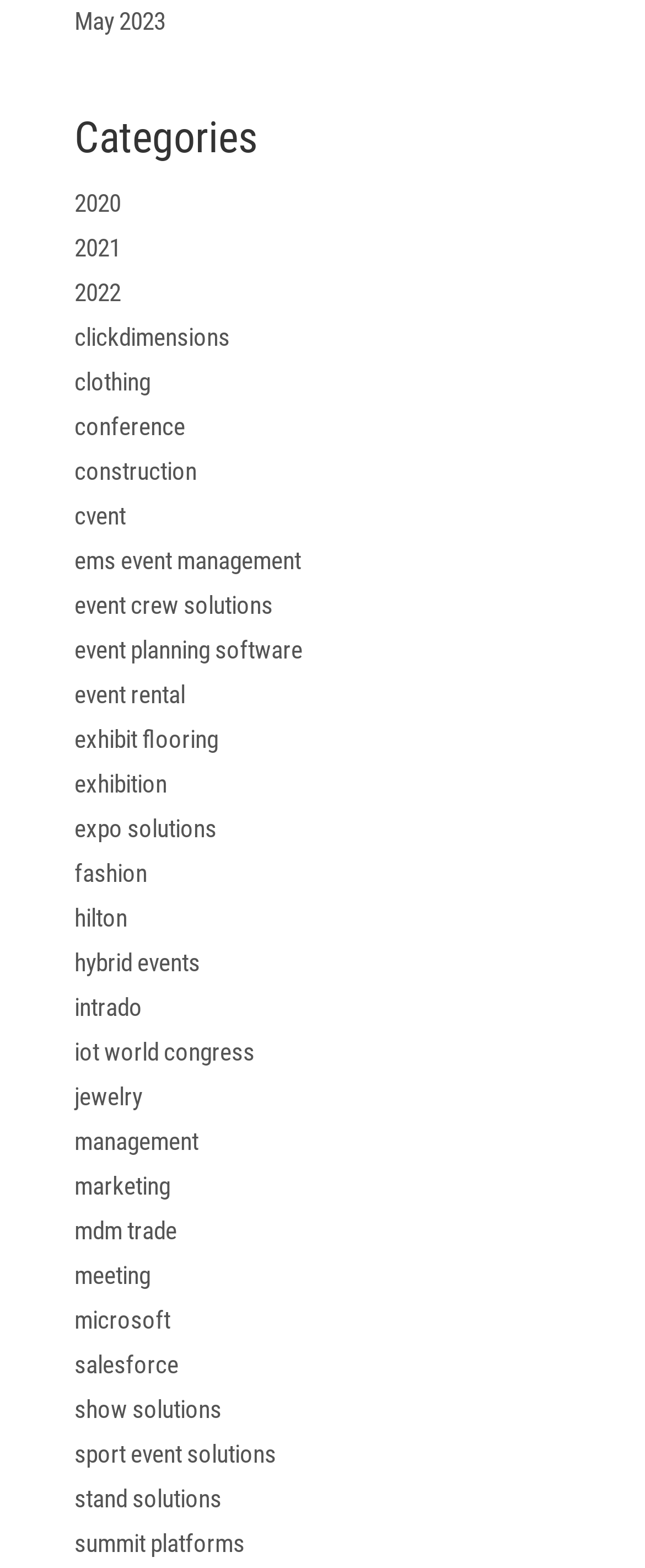Carefully examine the image and provide an in-depth answer to the question: What is the first category listed?

The first category listed can be determined by looking at the links under the 'Categories' heading. The first link is 'clickdimensions', which suggests that it is the first category listed.